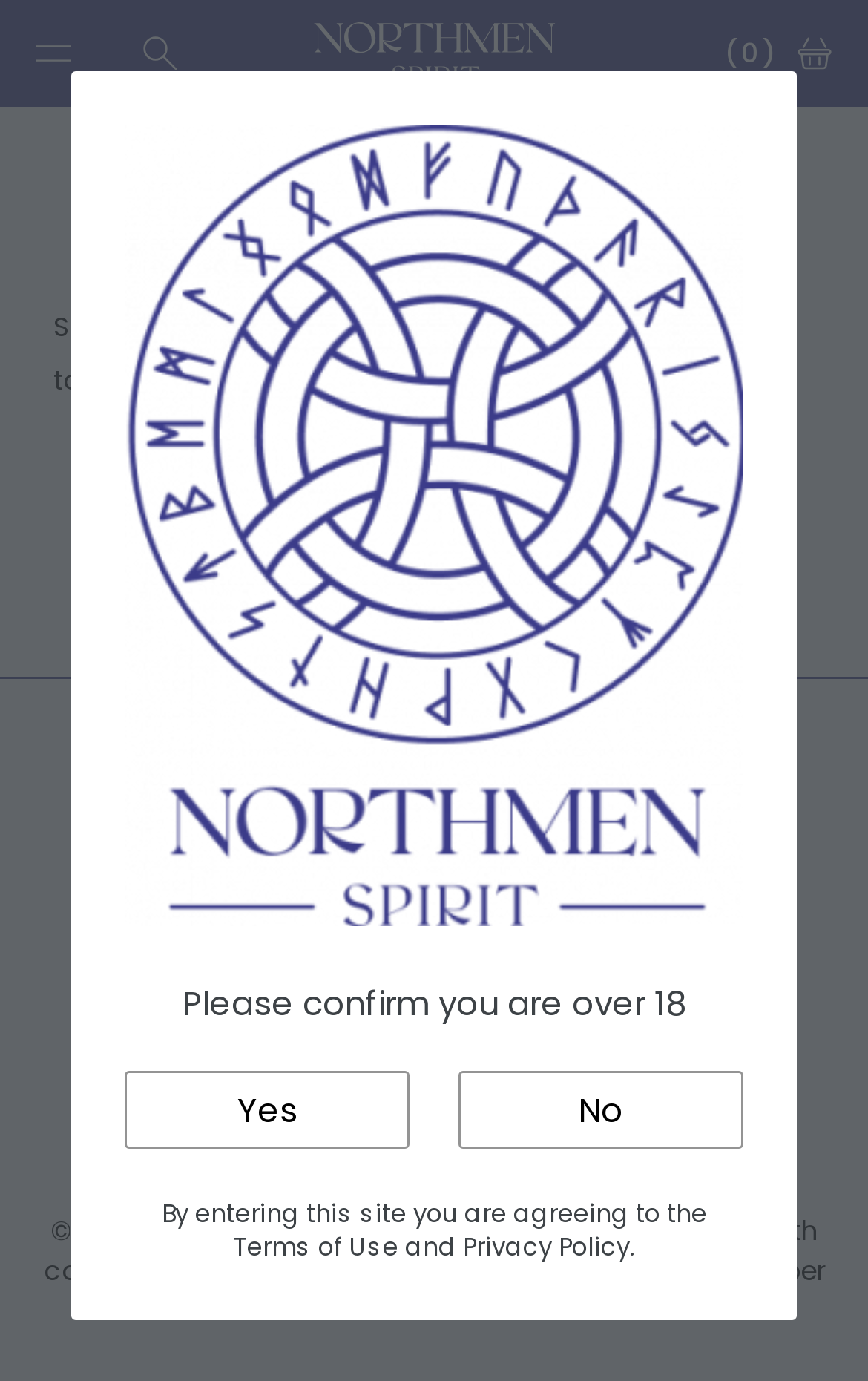What is the purpose of the 'Toggle Navigation' button?
Please interpret the details in the image and answer the question thoroughly.

The 'Toggle Navigation' button is likely used to expand or collapse the navigation menu, allowing users to access different sections of the website. This button is often used in responsive design to provide a compact navigation menu on smaller screens.